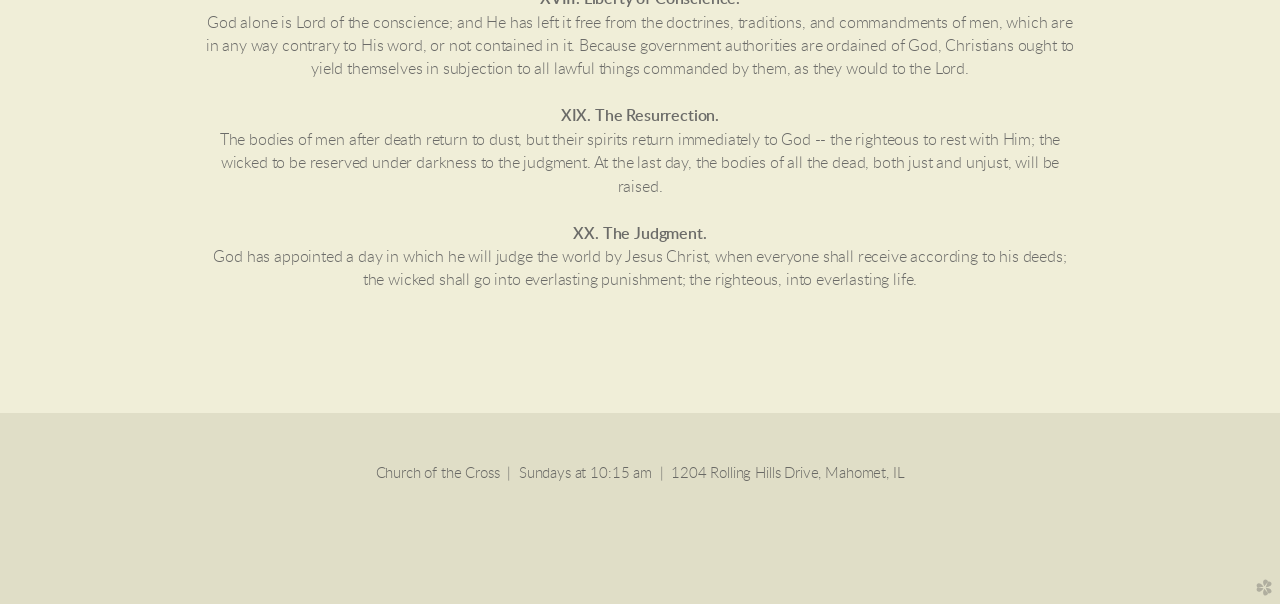How many sections are listed on the webpage? Analyze the screenshot and reply with just one word or a short phrase.

3